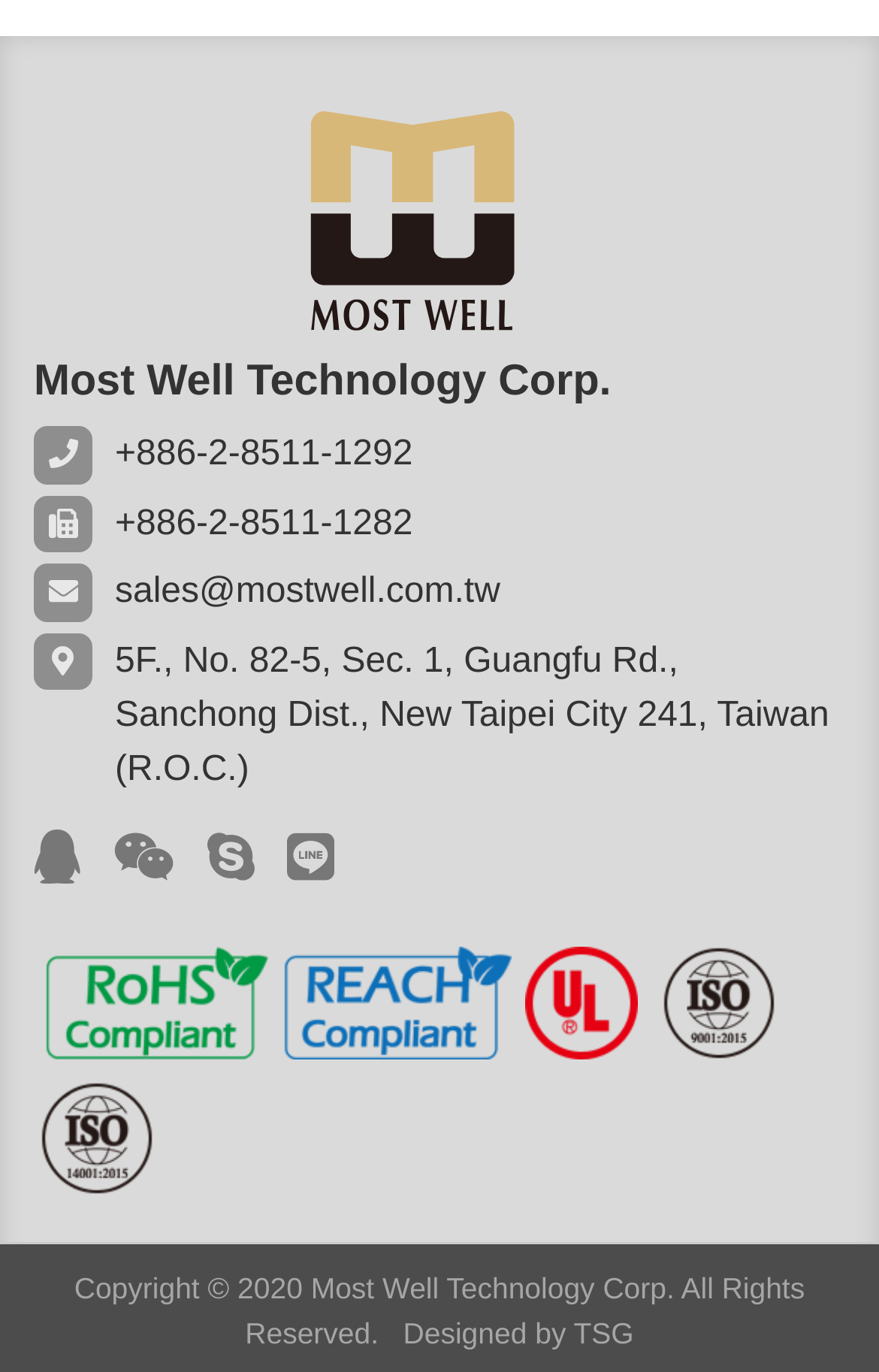Pinpoint the bounding box coordinates of the clickable area needed to execute the instruction: "Send an email to the sales department". The coordinates should be specified as four float numbers between 0 and 1, i.e., [left, top, right, bottom].

[0.131, 0.418, 0.569, 0.446]